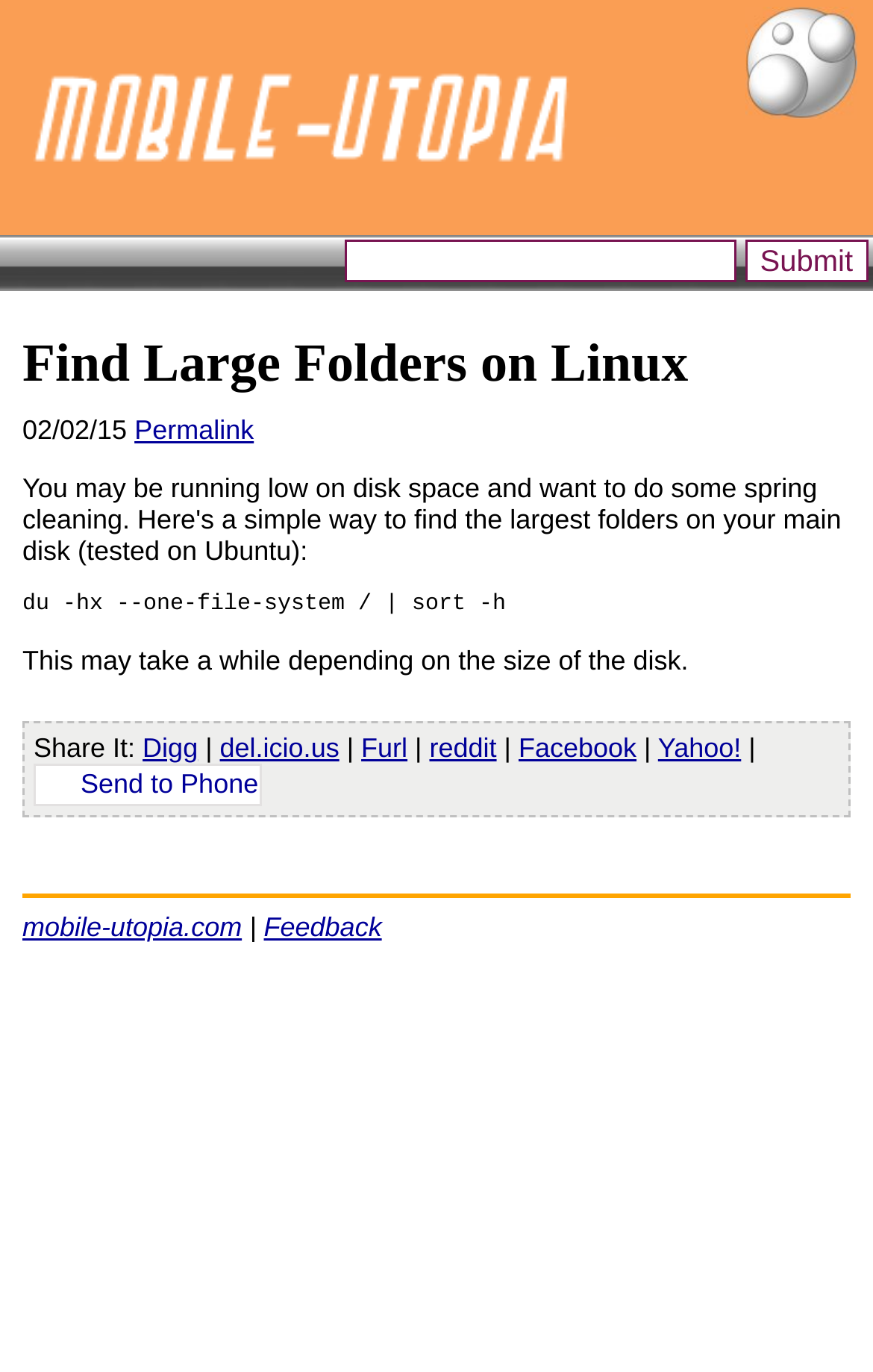What is the topic of the blog post?
Please provide a single word or phrase as your answer based on the screenshot.

Find Large Folders on Linux